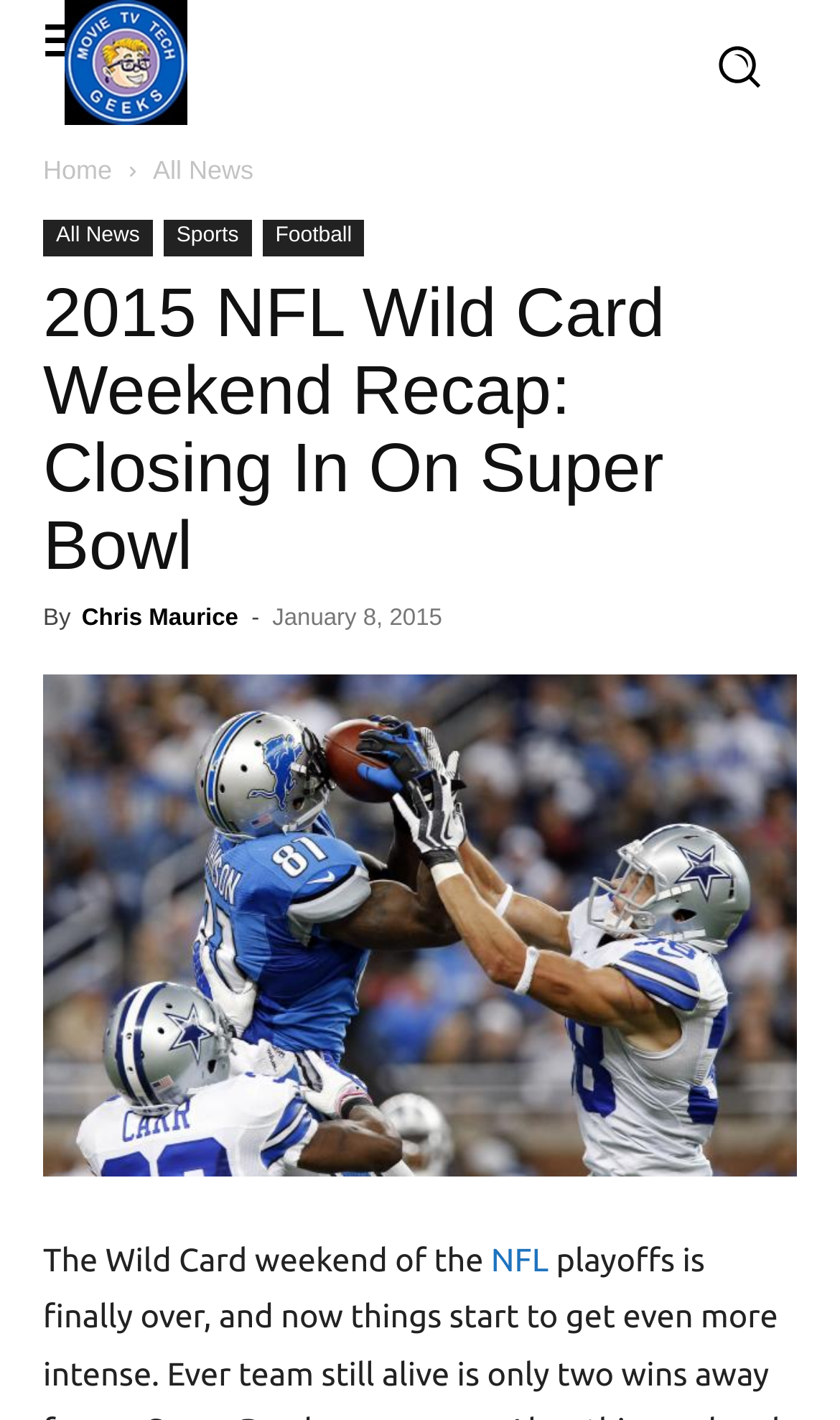Highlight the bounding box of the UI element that corresponds to this description: "Football".

[0.312, 0.155, 0.434, 0.181]